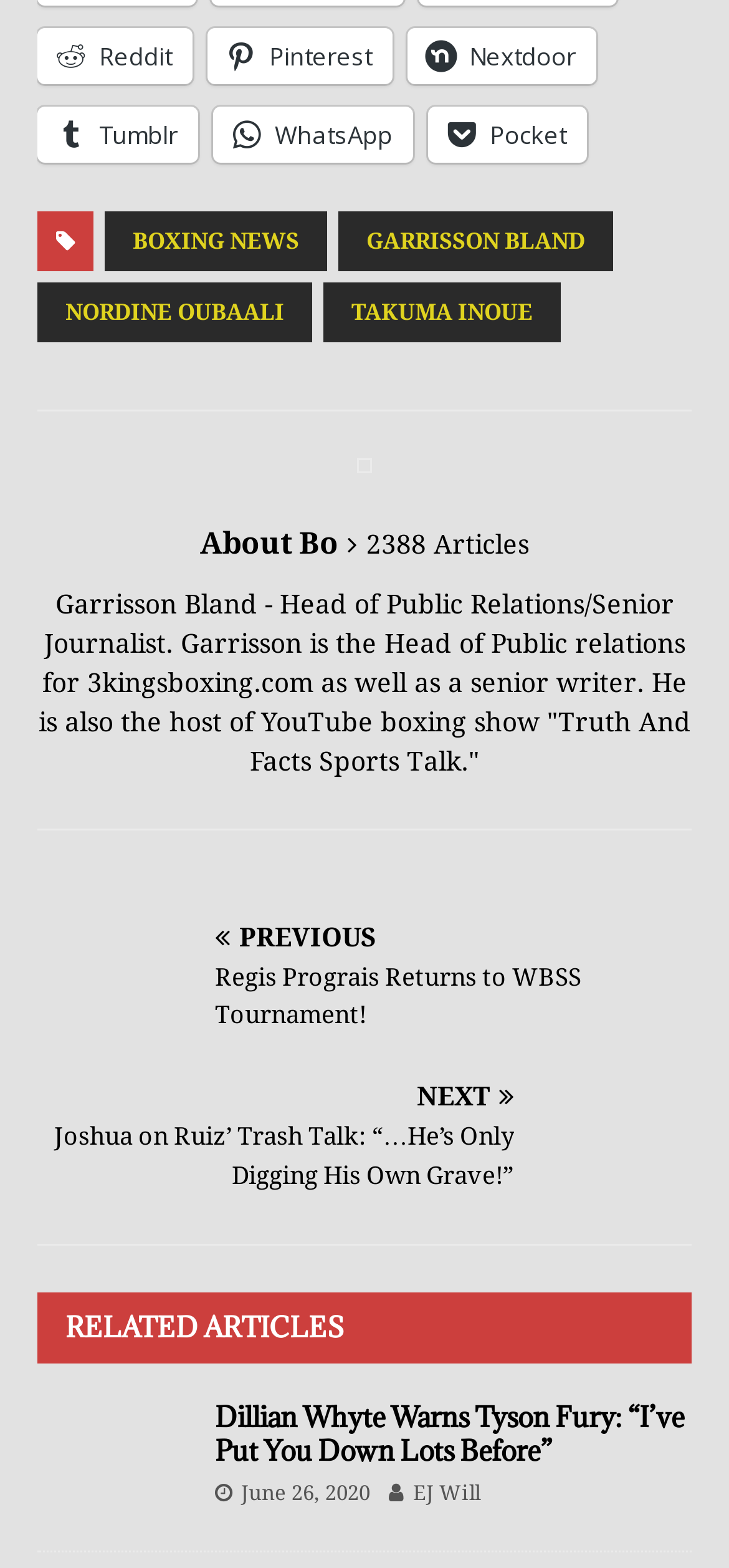Locate the bounding box coordinates of the area to click to fulfill this instruction: "Read about Anthony Joshua". The bounding box should be presented as four float numbers between 0 and 1, in the order [left, top, right, bottom].

[0.051, 0.691, 0.949, 0.763]